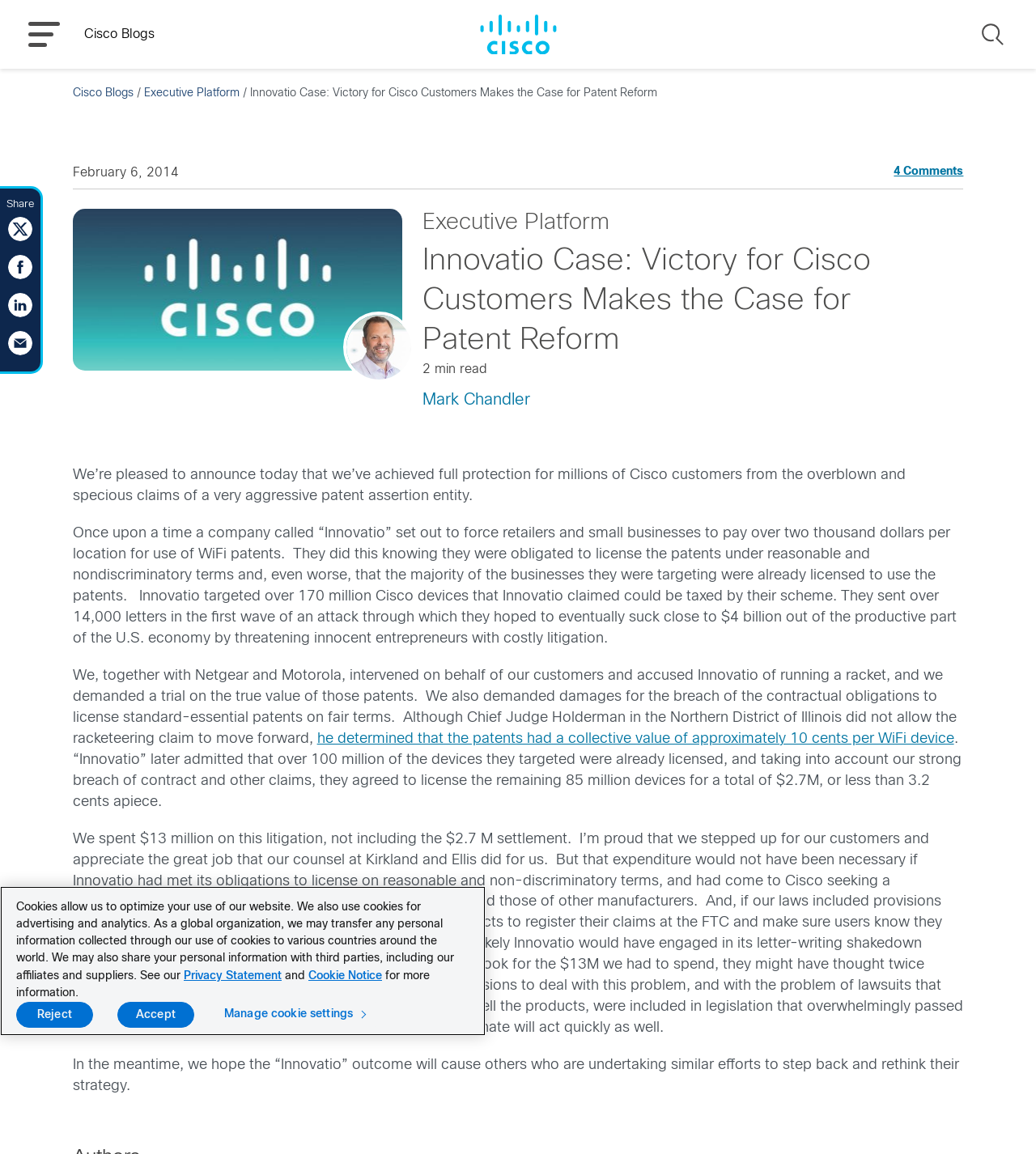Please give the bounding box coordinates of the area that should be clicked to fulfill the following instruction: "Click the 'MENU' button". The coordinates should be in the format of four float numbers from 0 to 1, i.e., [left, top, right, bottom].

[0.027, 0.019, 0.058, 0.041]